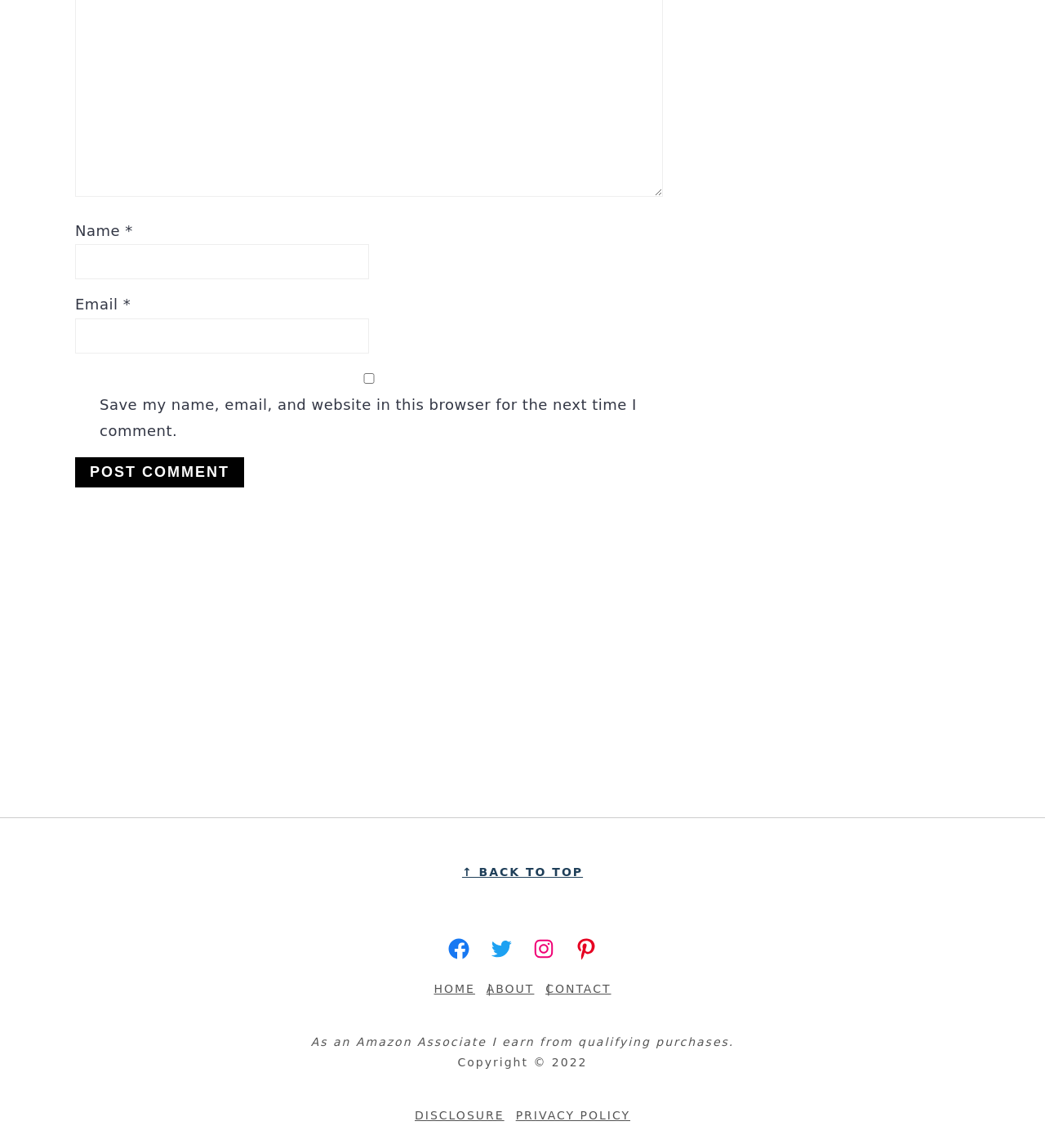Give a one-word or phrase response to the following question: What is the copyright year?

2022